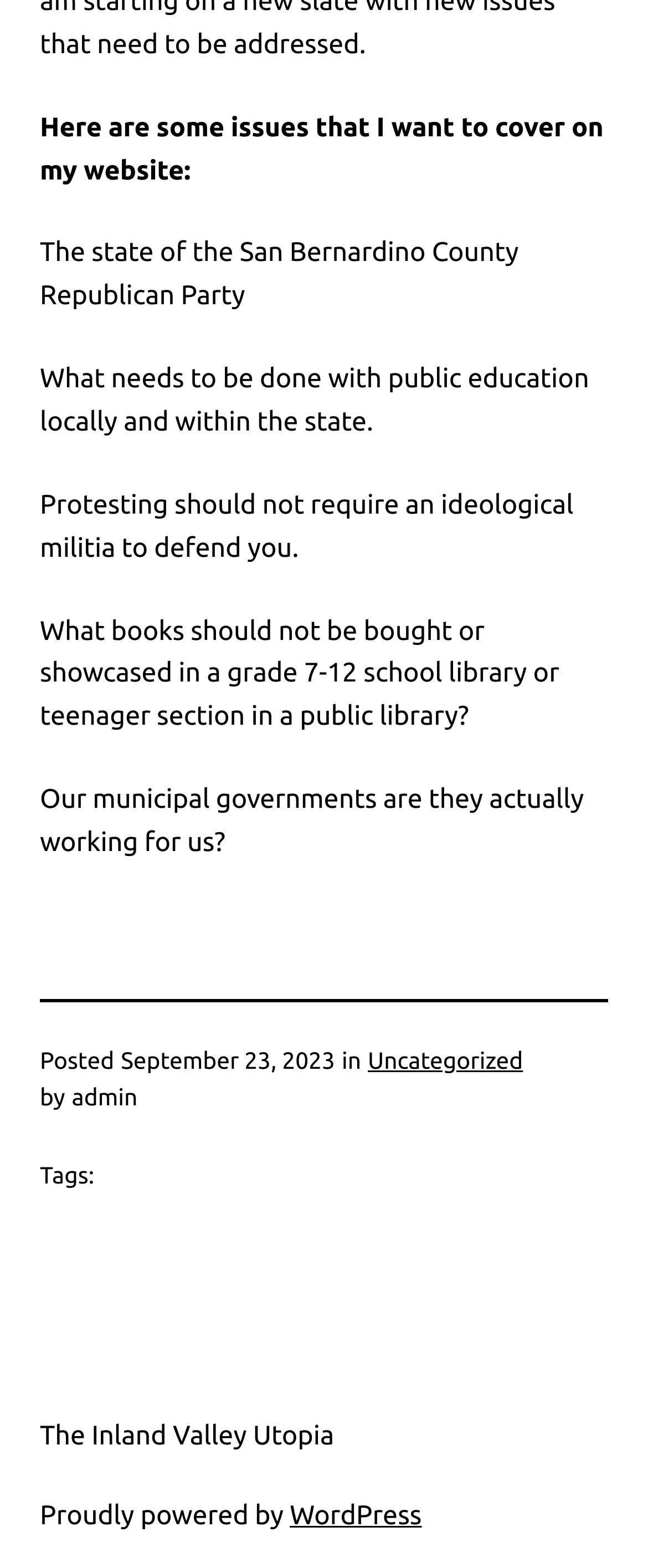Identify the bounding box coordinates of the HTML element based on this description: "WordPress".

[0.447, 0.957, 0.651, 0.976]